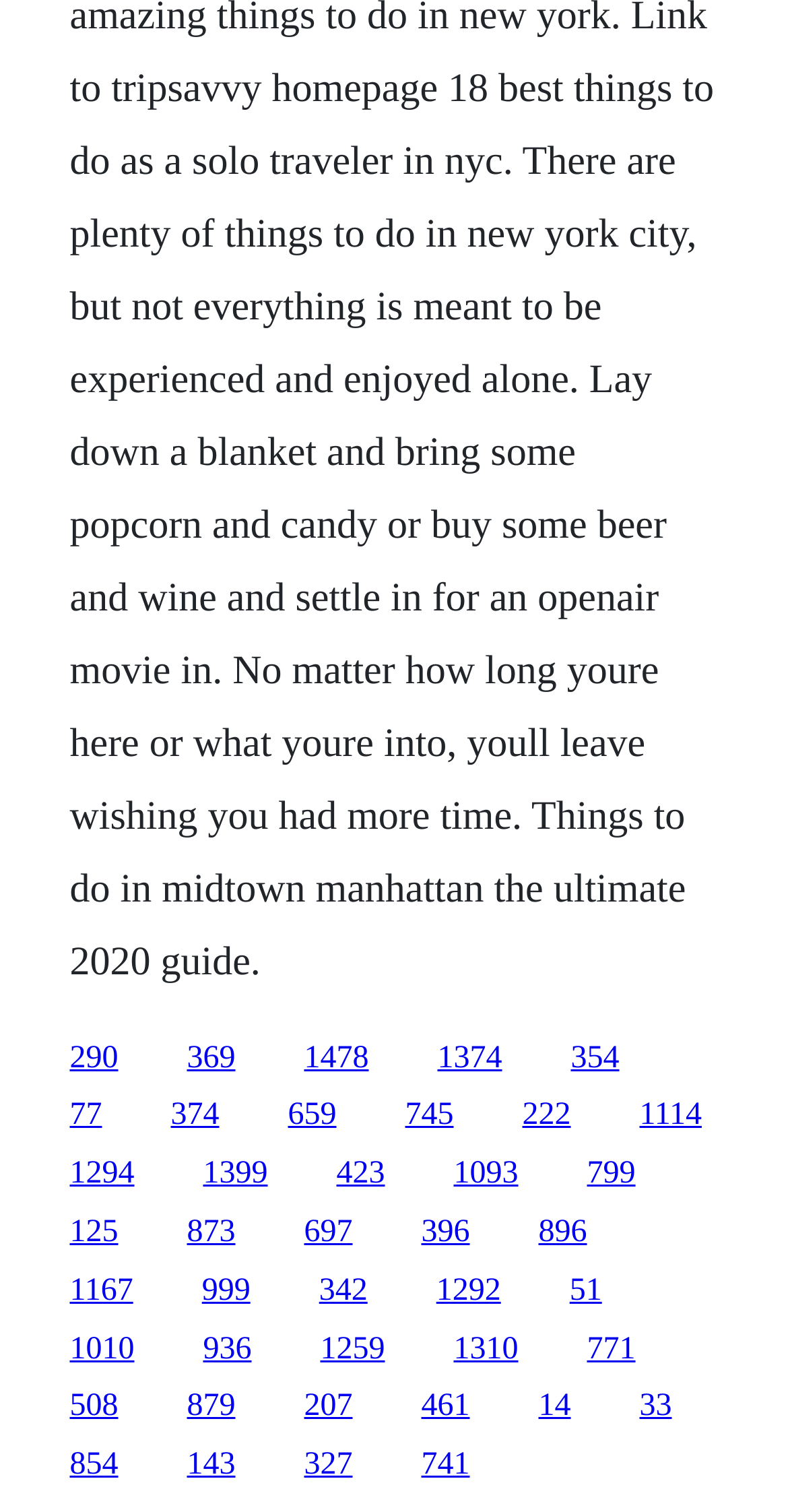Find the bounding box coordinates of the clickable region needed to perform the following instruction: "access the second link from the bottom". The coordinates should be provided as four float numbers between 0 and 1, i.e., [left, top, right, bottom].

[0.088, 0.957, 0.15, 0.98]